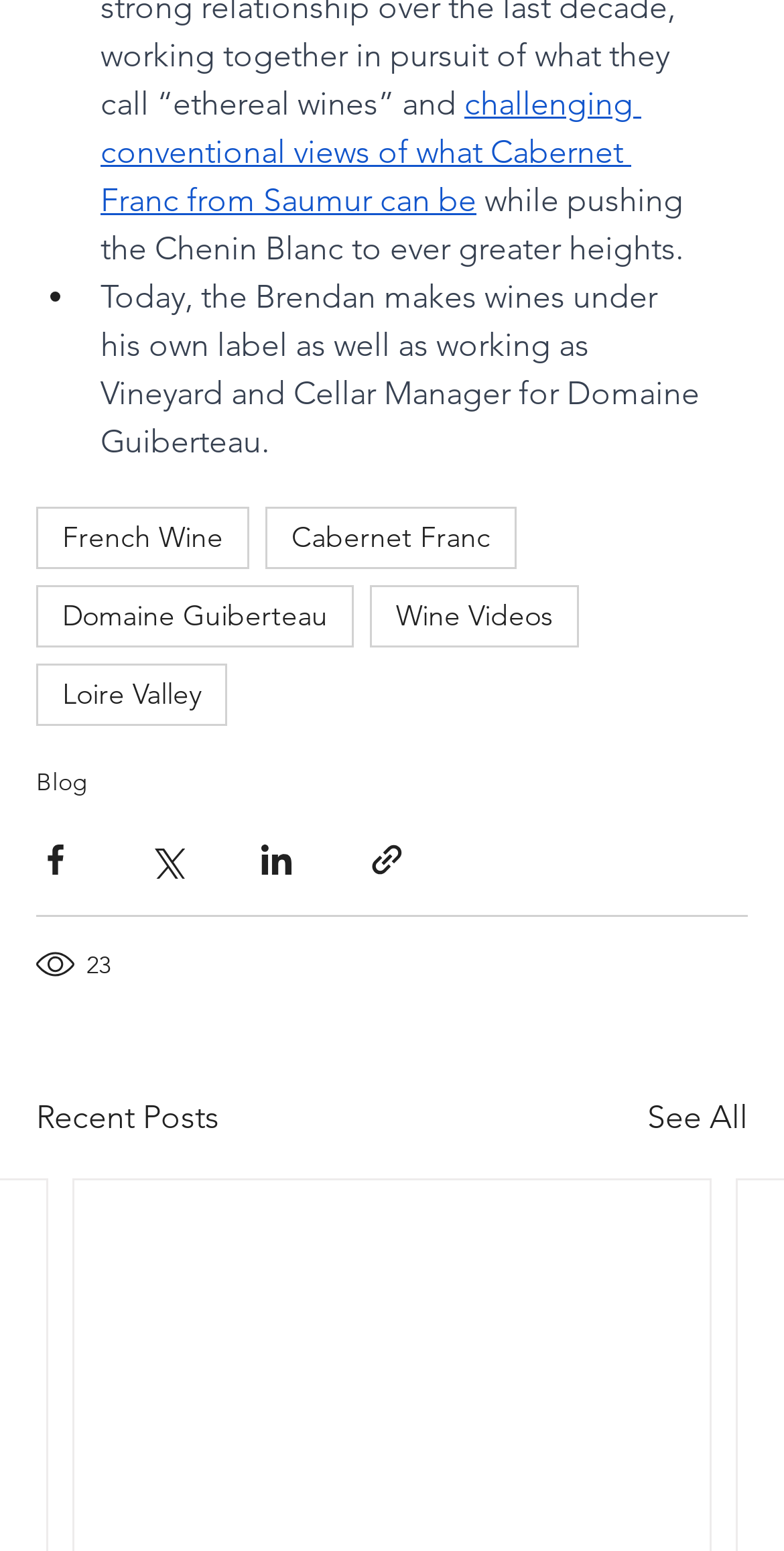What is the name of the person making wines?
Using the visual information, answer the question in a single word or phrase.

Brendan